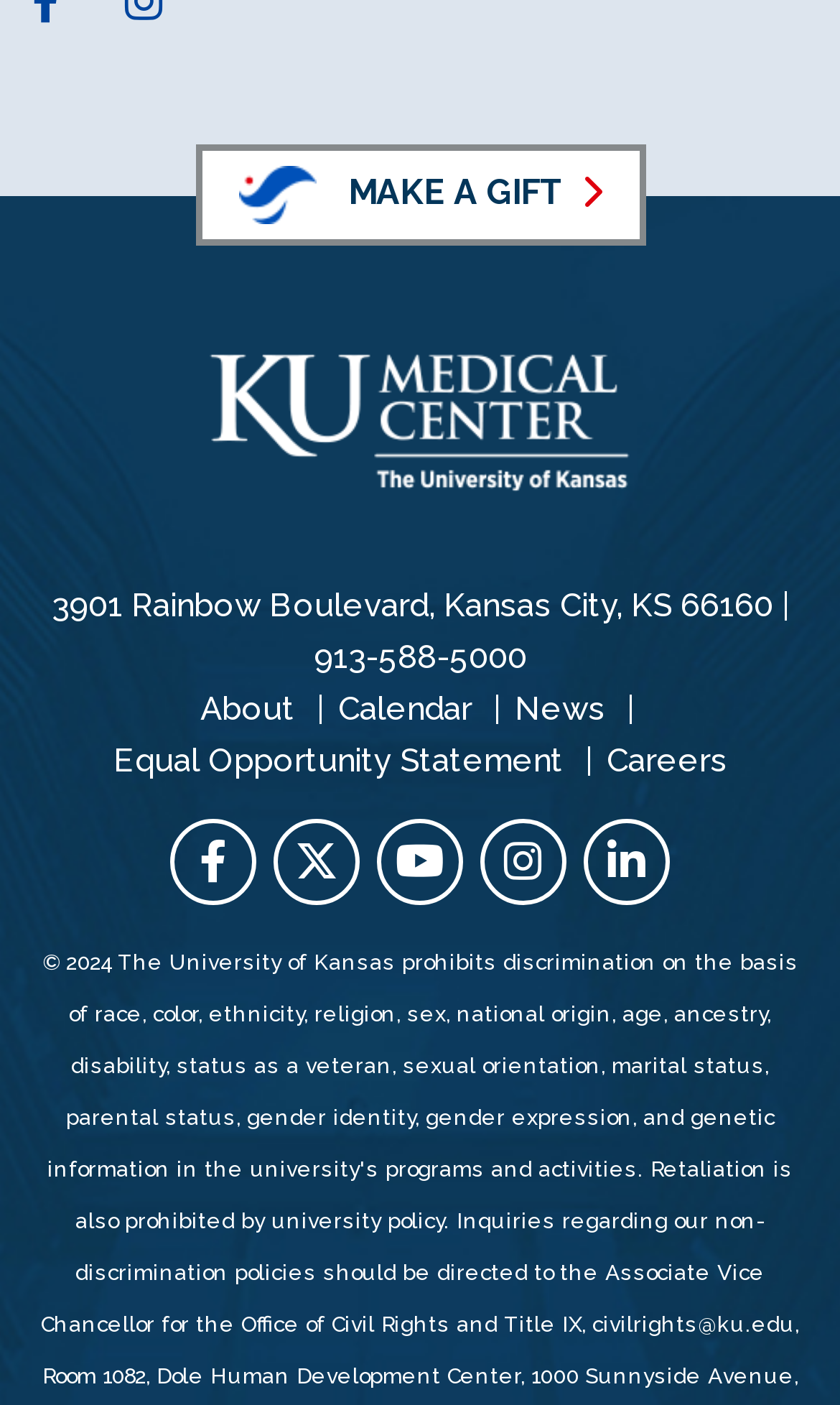Please pinpoint the bounding box coordinates for the region I should click to adhere to this instruction: "Open Facebook page".

[0.203, 0.583, 0.305, 0.644]